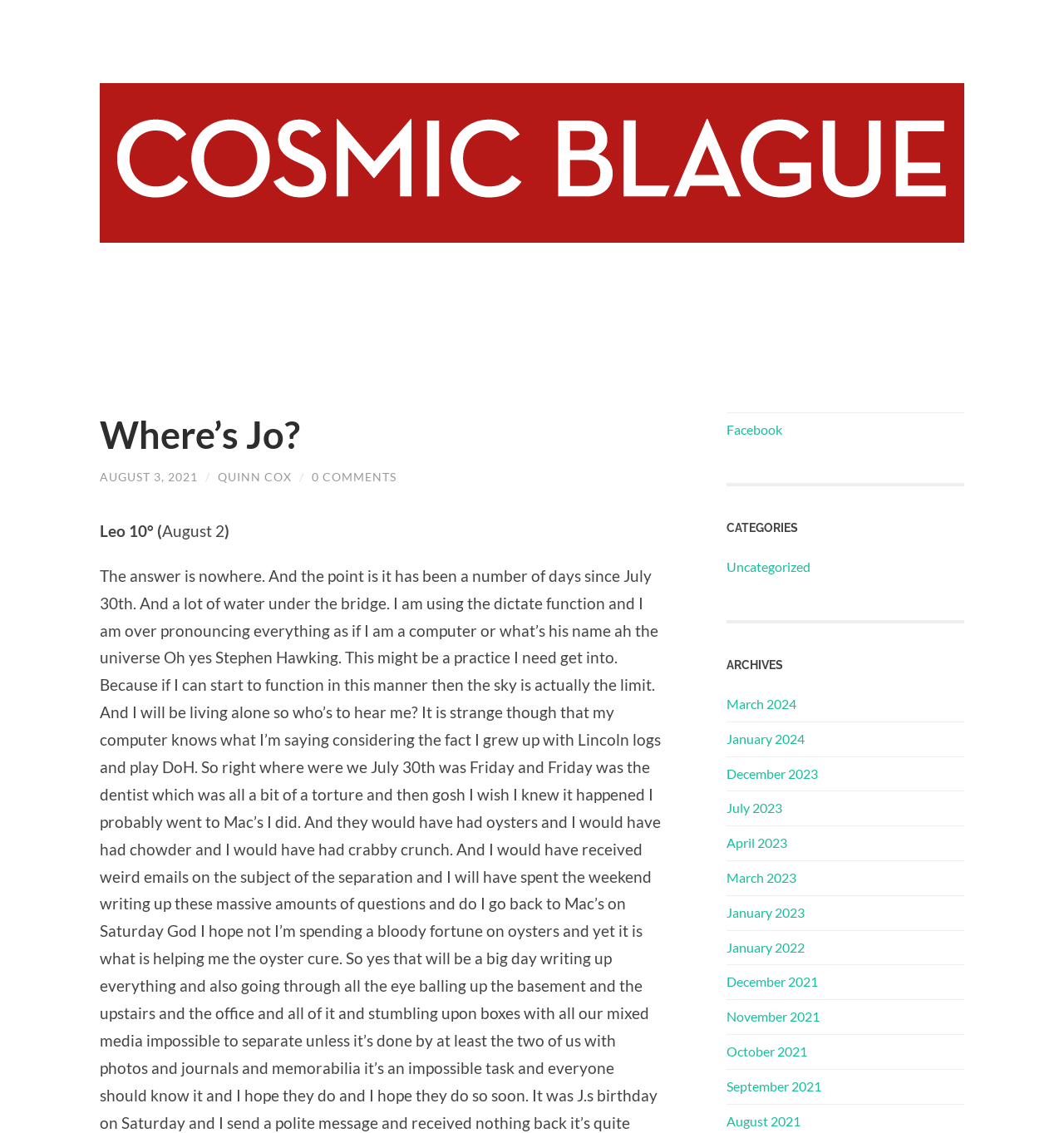Please determine the bounding box coordinates, formatted as (top-left x, top-left y, bottom-right x, bottom-right y), with all values as floating point numbers between 0 and 1. Identify the bounding box of the region described as: Facebook

[0.683, 0.372, 0.735, 0.386]